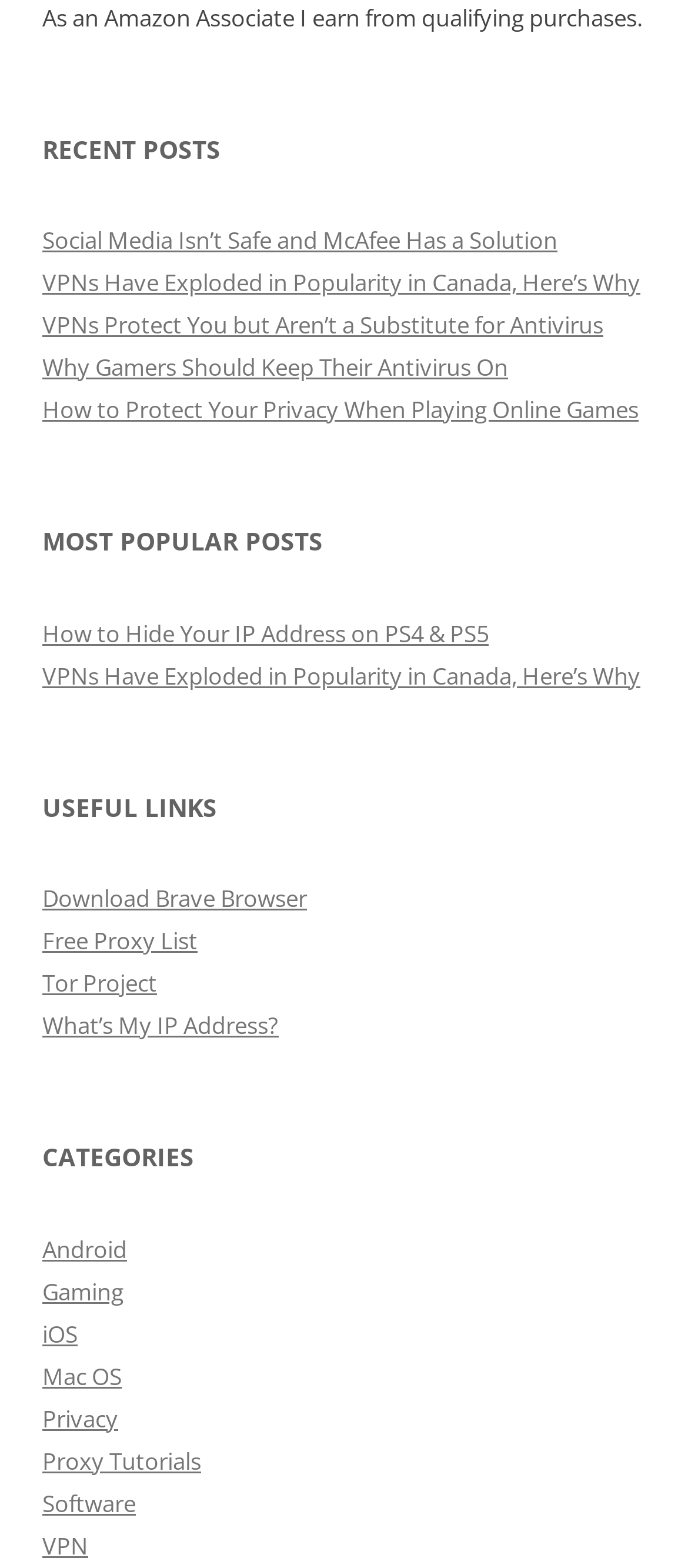What is the last useful link?
Look at the screenshot and give a one-word or phrase answer.

What’s My IP Address?